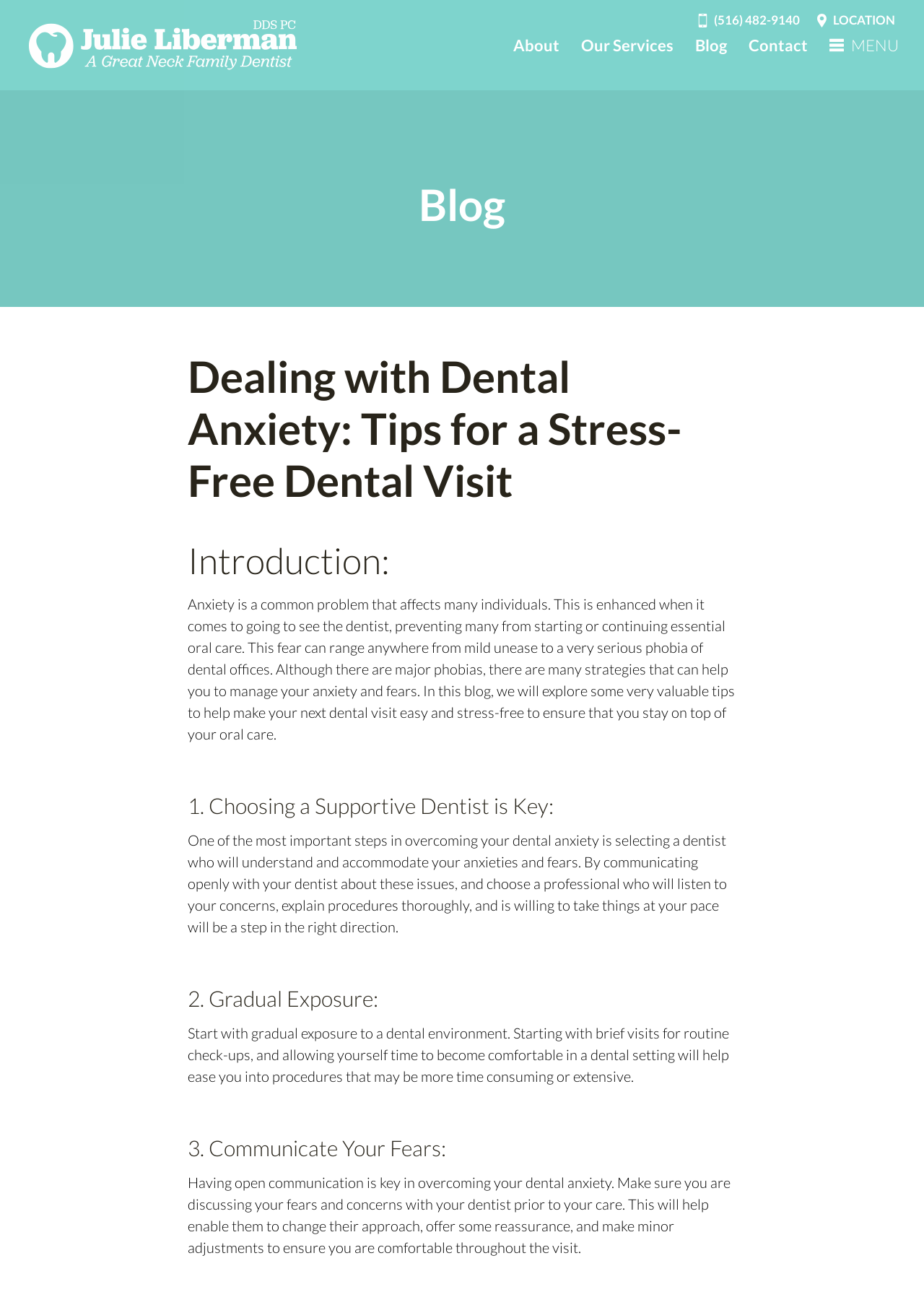How many links are there in the top navigation menu?
Look at the screenshot and respond with a single word or phrase.

6